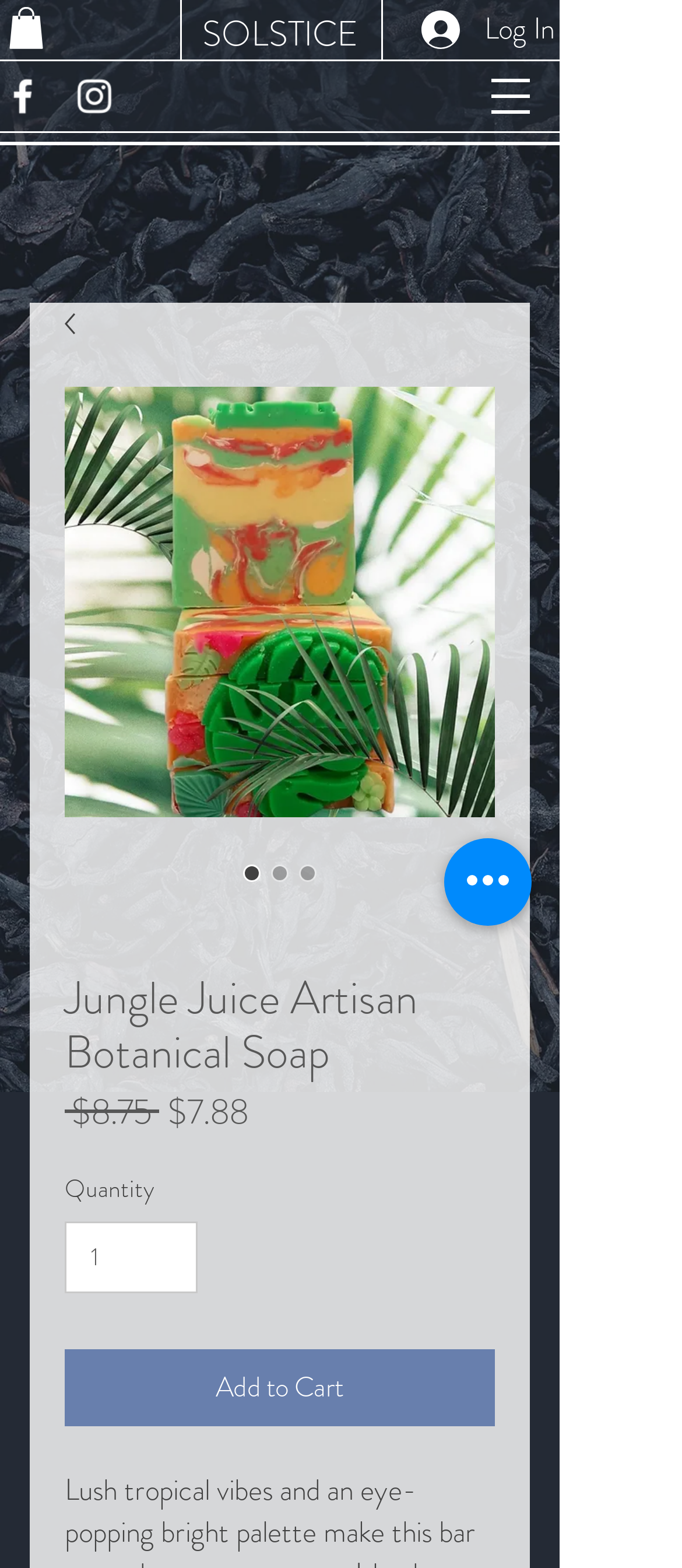Based on the element description, predict the bounding box coordinates (top-left x, top-left y, bottom-right x, bottom-right y) for the UI element in the screenshot: SOLSTICE

[0.296, 0.006, 0.524, 0.038]